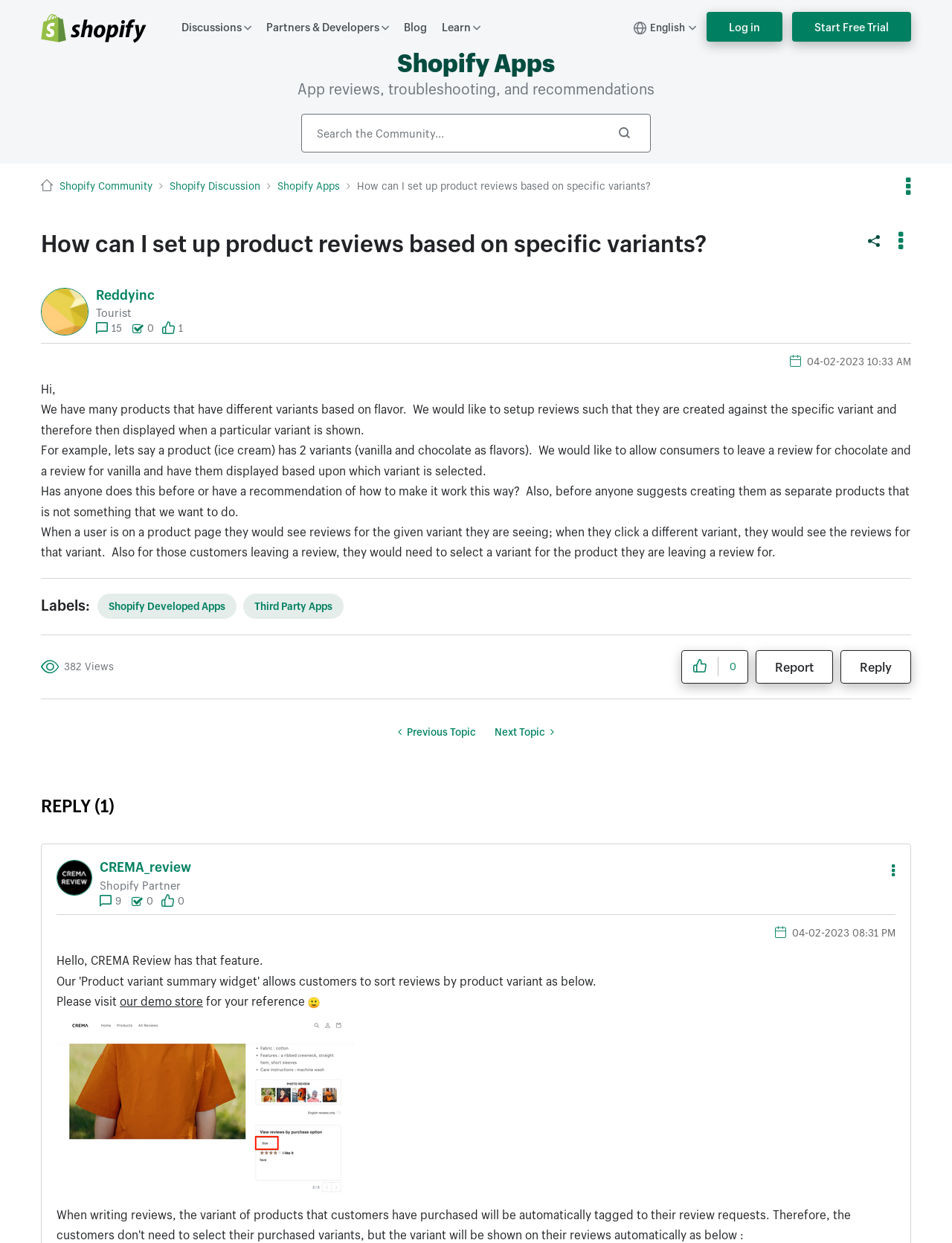Find and indicate the bounding box coordinates of the region you should select to follow the given instruction: "View the profile of reddyinc".

[0.101, 0.232, 0.162, 0.243]